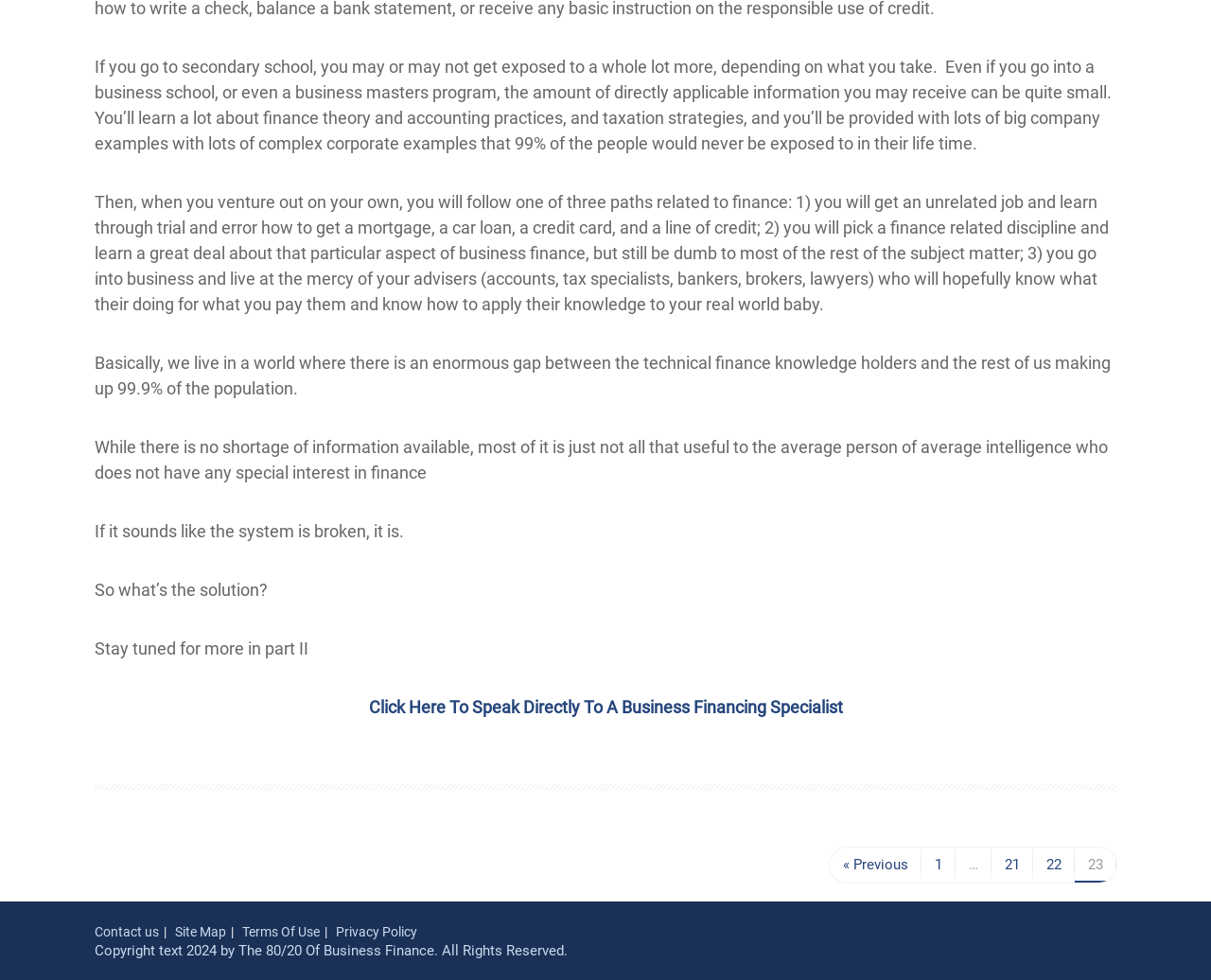Determine the bounding box coordinates for the UI element with the following description: "Contact us". The coordinates should be four float numbers between 0 and 1, represented as [left, top, right, bottom].

[0.078, 0.943, 0.131, 0.958]